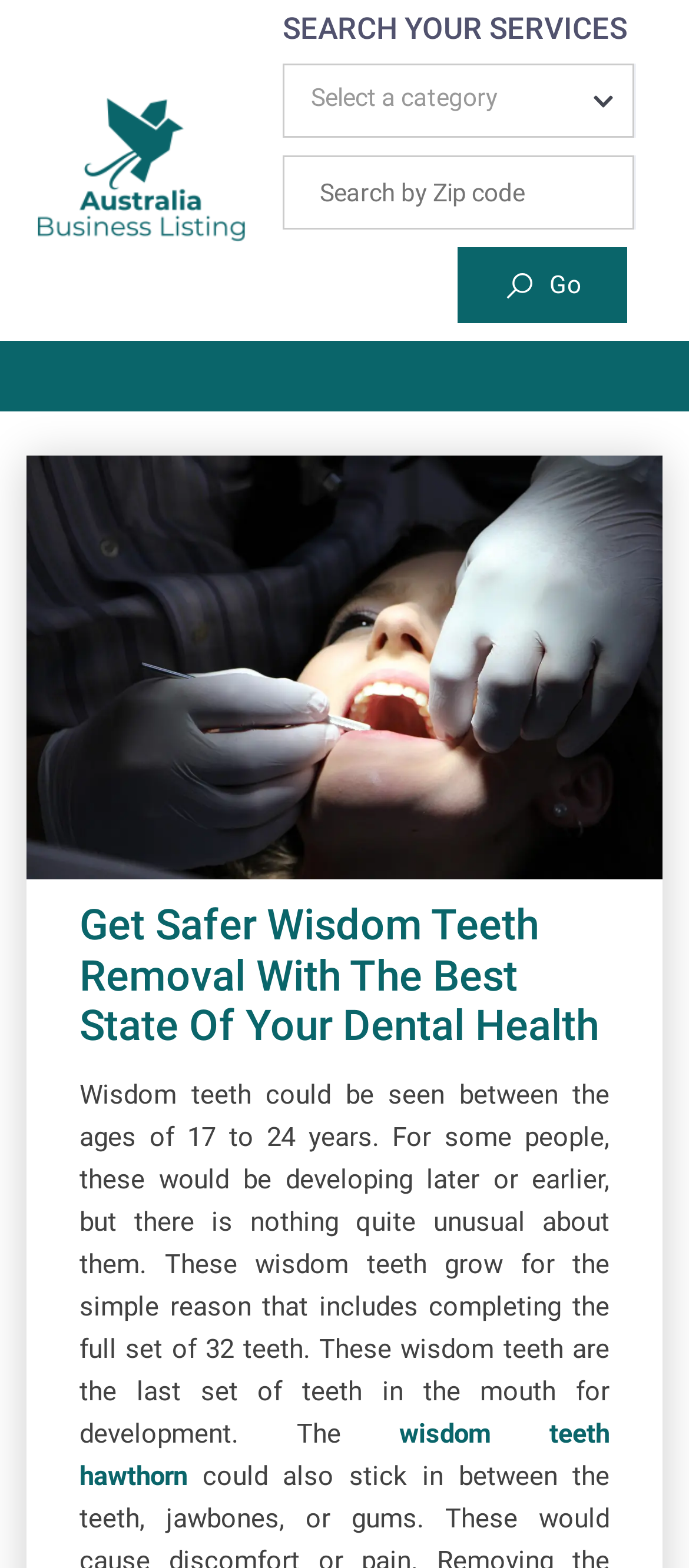What is the purpose of wisdom teeth?
Based on the screenshot, give a detailed explanation to answer the question.

According to the webpage, wisdom teeth grow for the simple reason that includes completing the full set of 32 teeth. This information is provided in the paragraph that explains what wisdom teeth are and their development.